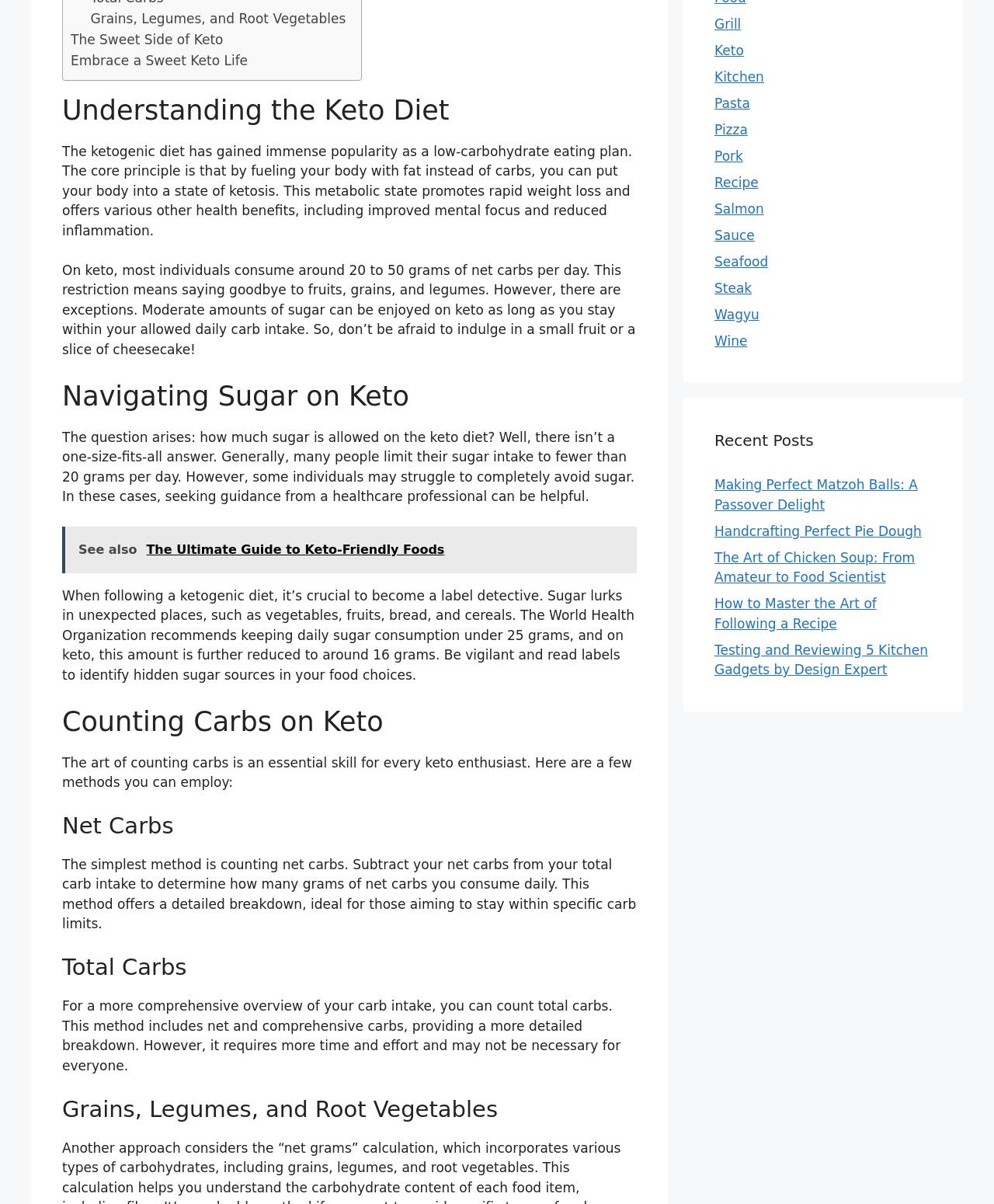Predict the bounding box for the UI component with the following description: "The Sweet Side of Keto".

[0.071, 0.025, 0.225, 0.042]